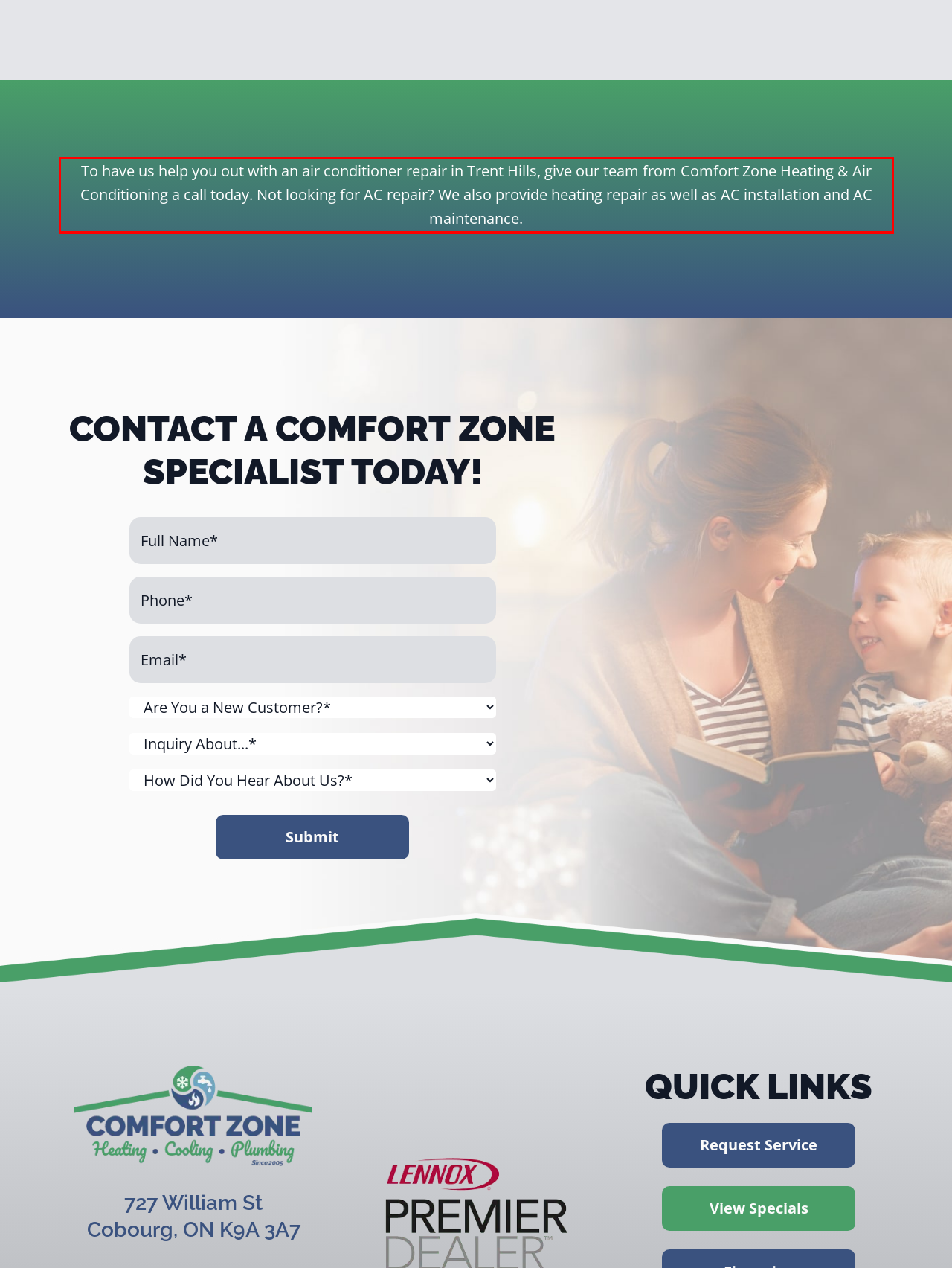Given a screenshot of a webpage, locate the red bounding box and extract the text it encloses.

To have us help you out with an air conditioner repair in Trent Hills, give our team from Comfort Zone Heating & Air Conditioning a call today. Not looking for AC repair? We also provide heating repair as well as AC installation and AC maintenance.